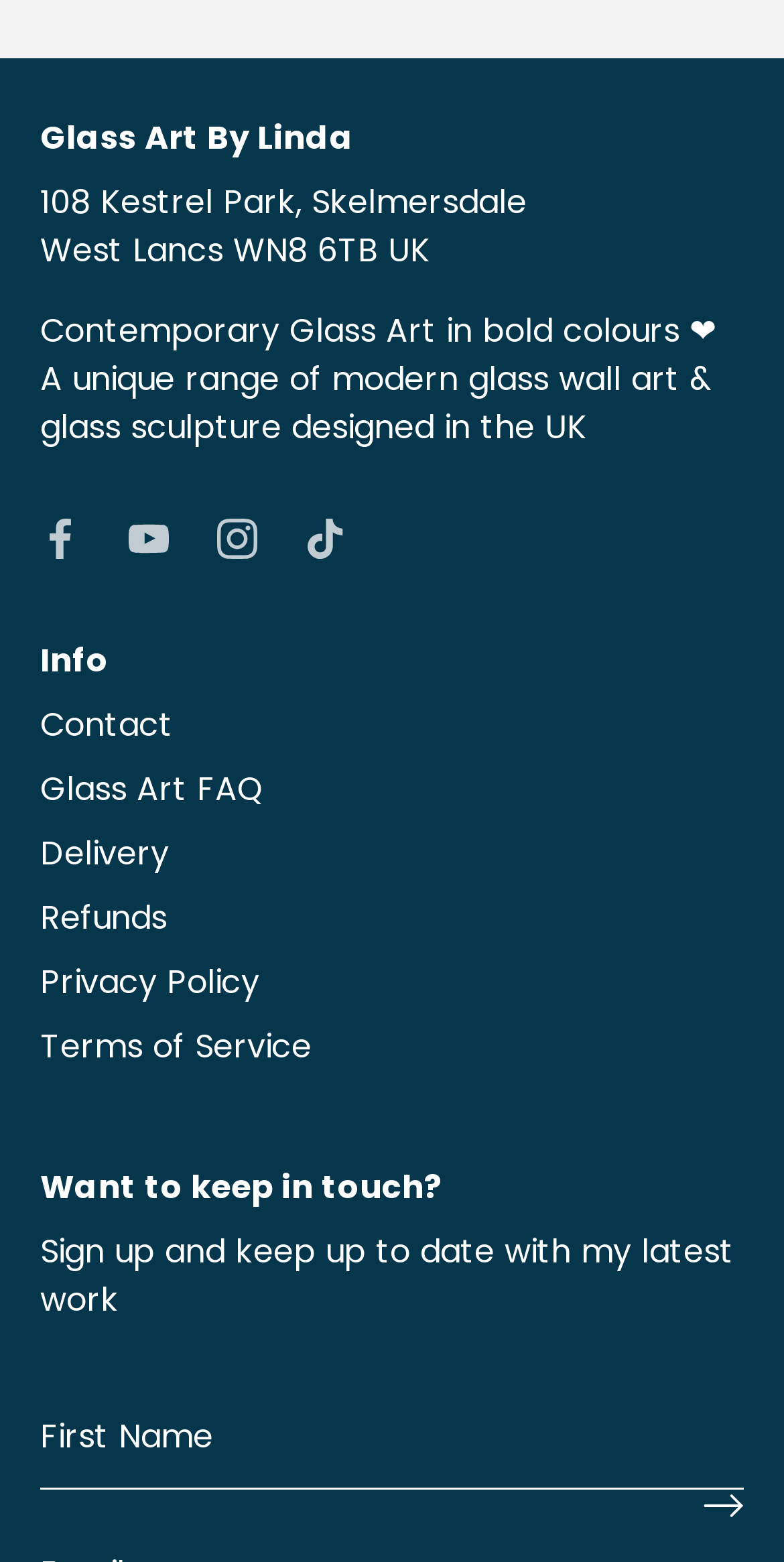Find the bounding box coordinates of the element to click in order to complete this instruction: "Click Sign up". The bounding box coordinates must be four float numbers between 0 and 1, denoted as [left, top, right, bottom].

[0.897, 0.951, 0.949, 0.976]